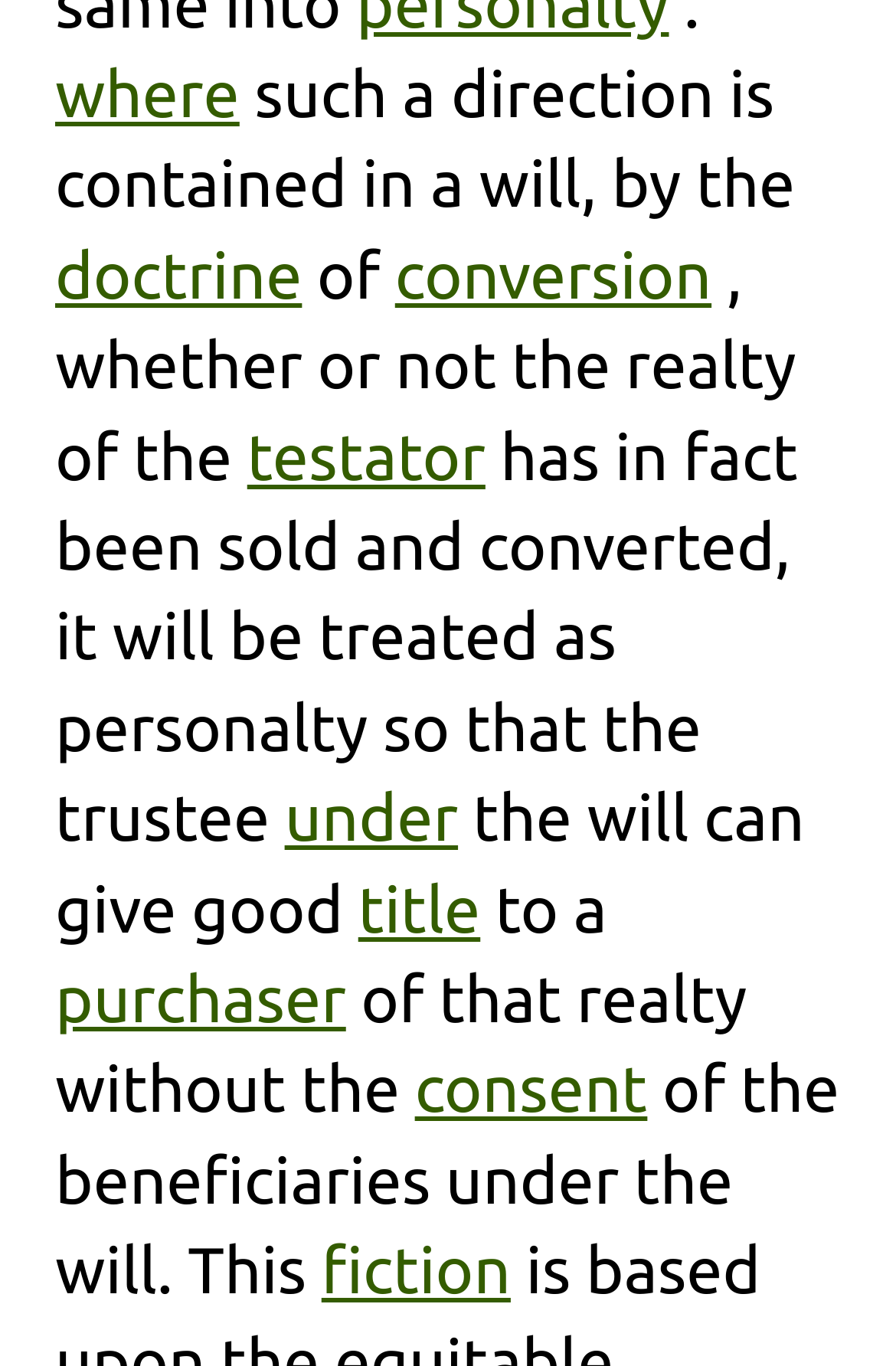Predict the bounding box coordinates of the area that should be clicked to accomplish the following instruction: "follow the 'doctrine' link". The bounding box coordinates should consist of four float numbers between 0 and 1, i.e., [left, top, right, bottom].

[0.062, 0.176, 0.337, 0.228]